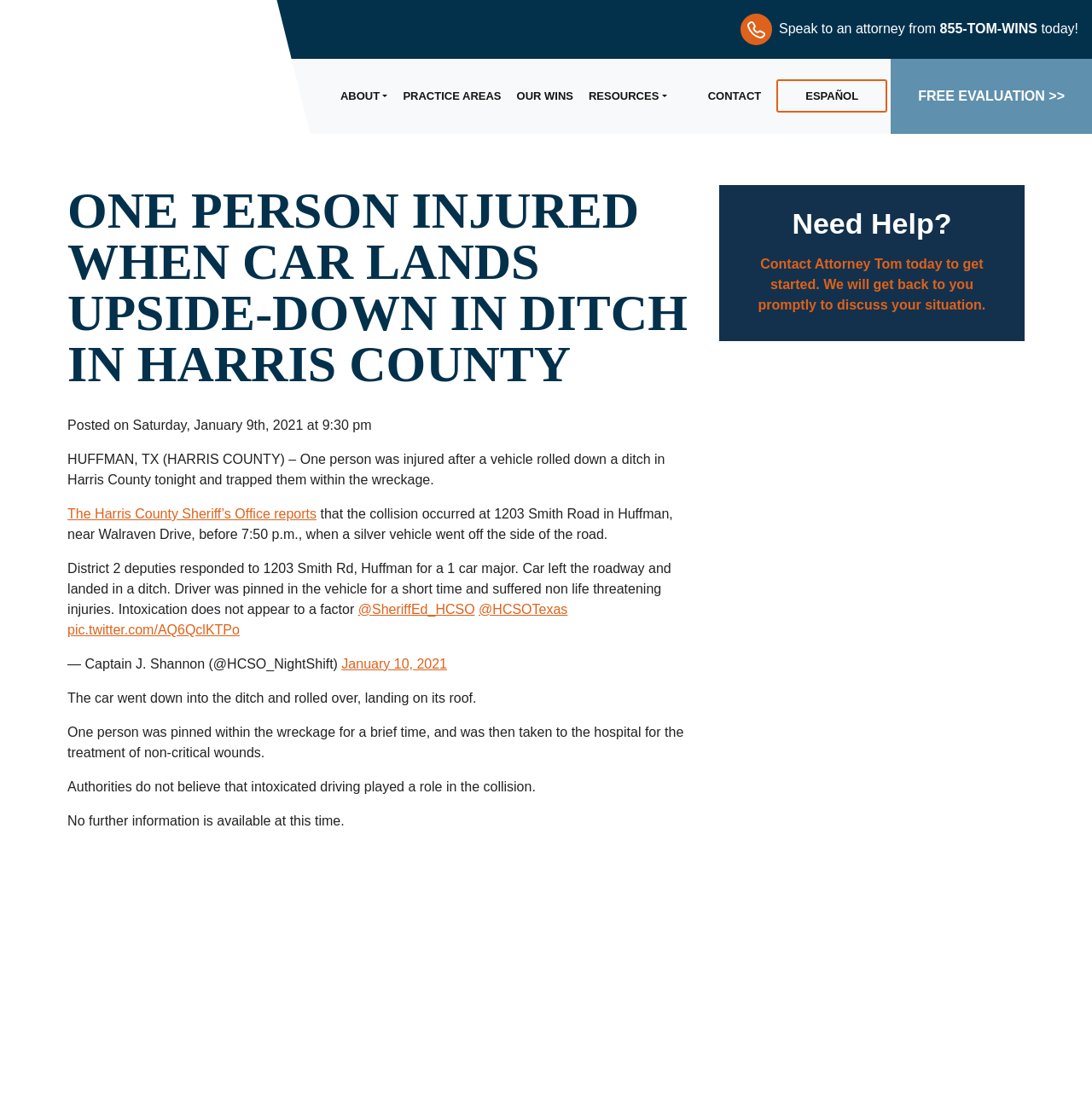Please identify the bounding box coordinates of the area I need to click to accomplish the following instruction: "Click ABOUT".

[0.312, 0.08, 0.355, 0.092]